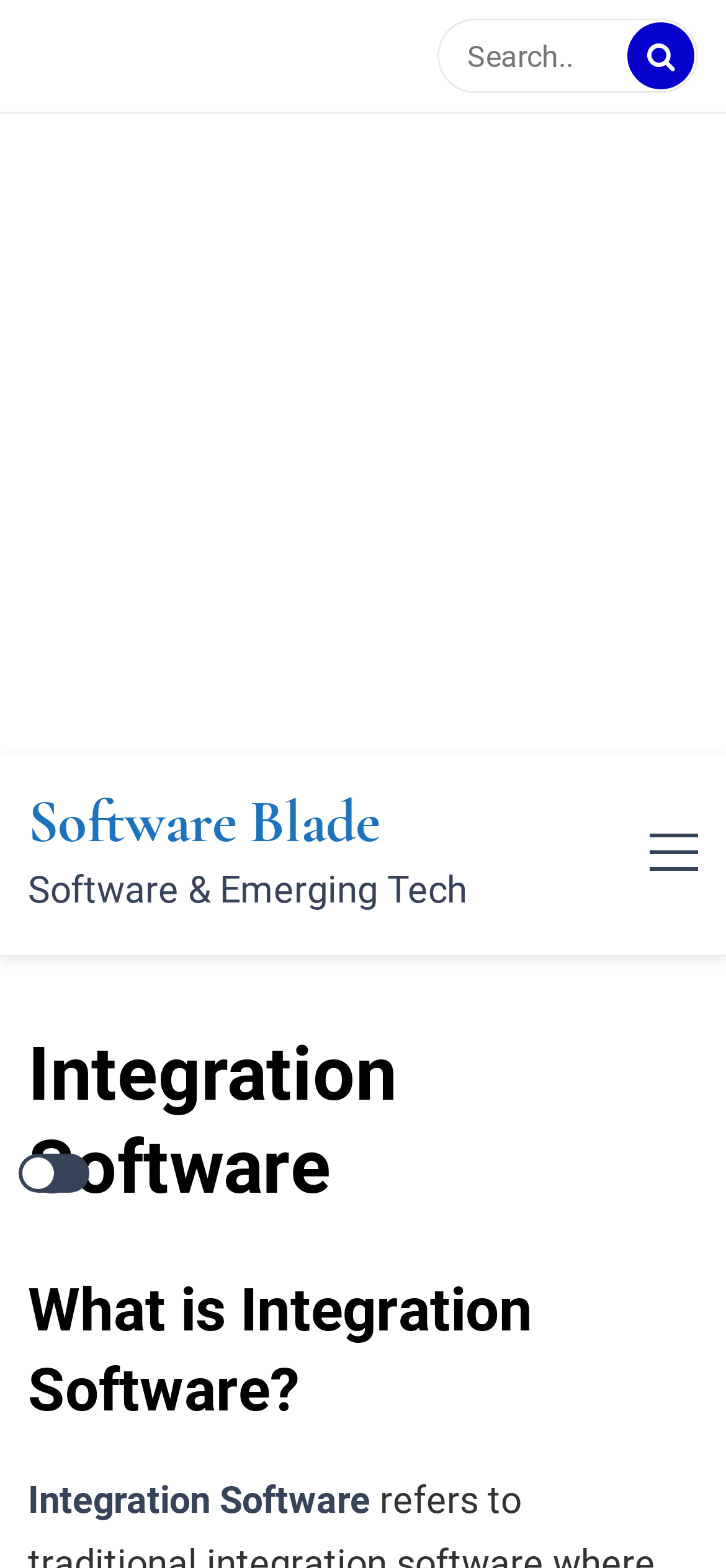What is the purpose of the button with the icon ''?
Please provide a comprehensive answer based on the visual information in the image.

The button with the icon '' is located next to the search textbox, suggesting that it is a search button that allows users to submit their search queries.